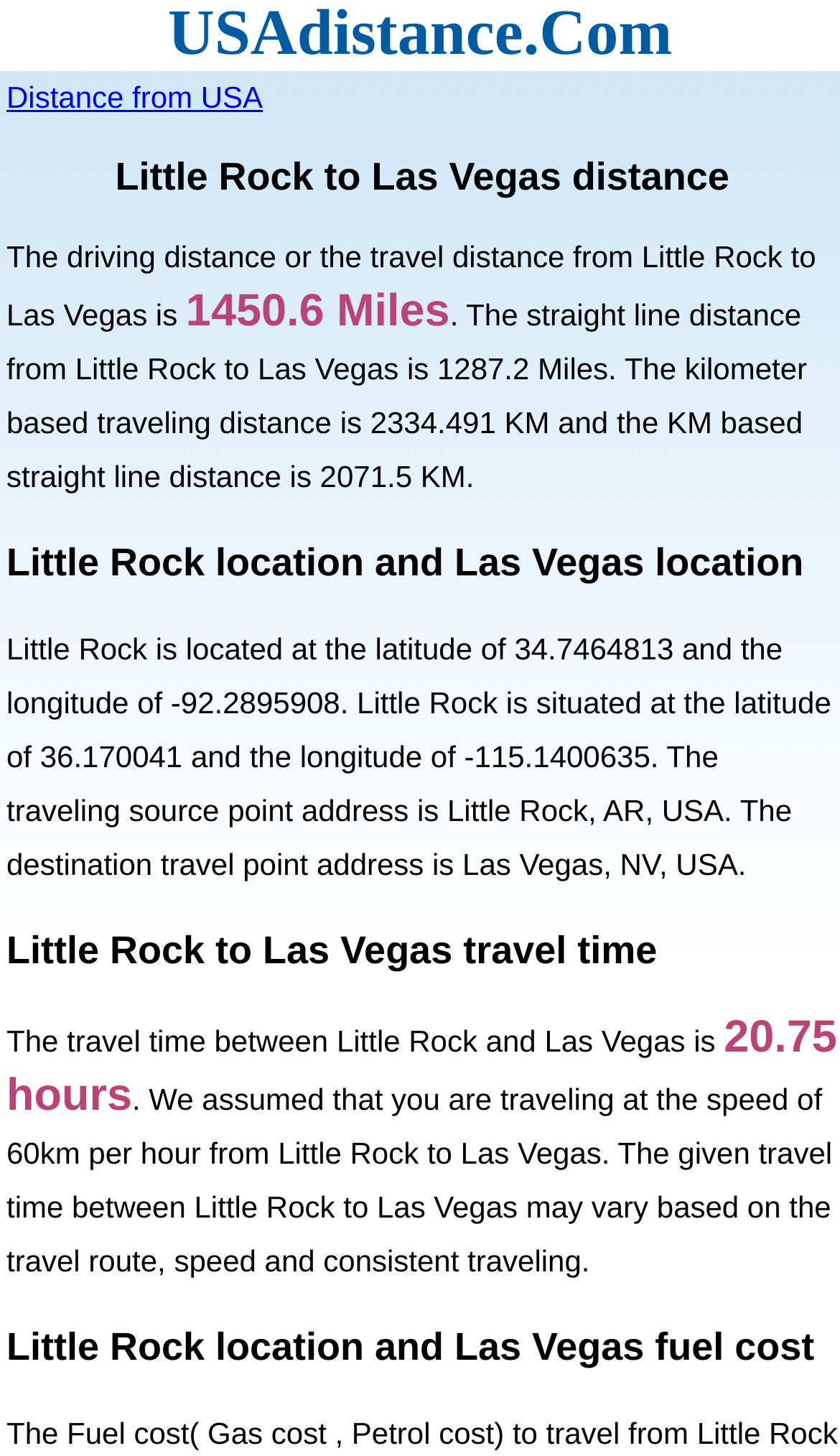Please reply to the following question with a single word or a short phrase:
What is the latitude of Little Rock?

34.7464813